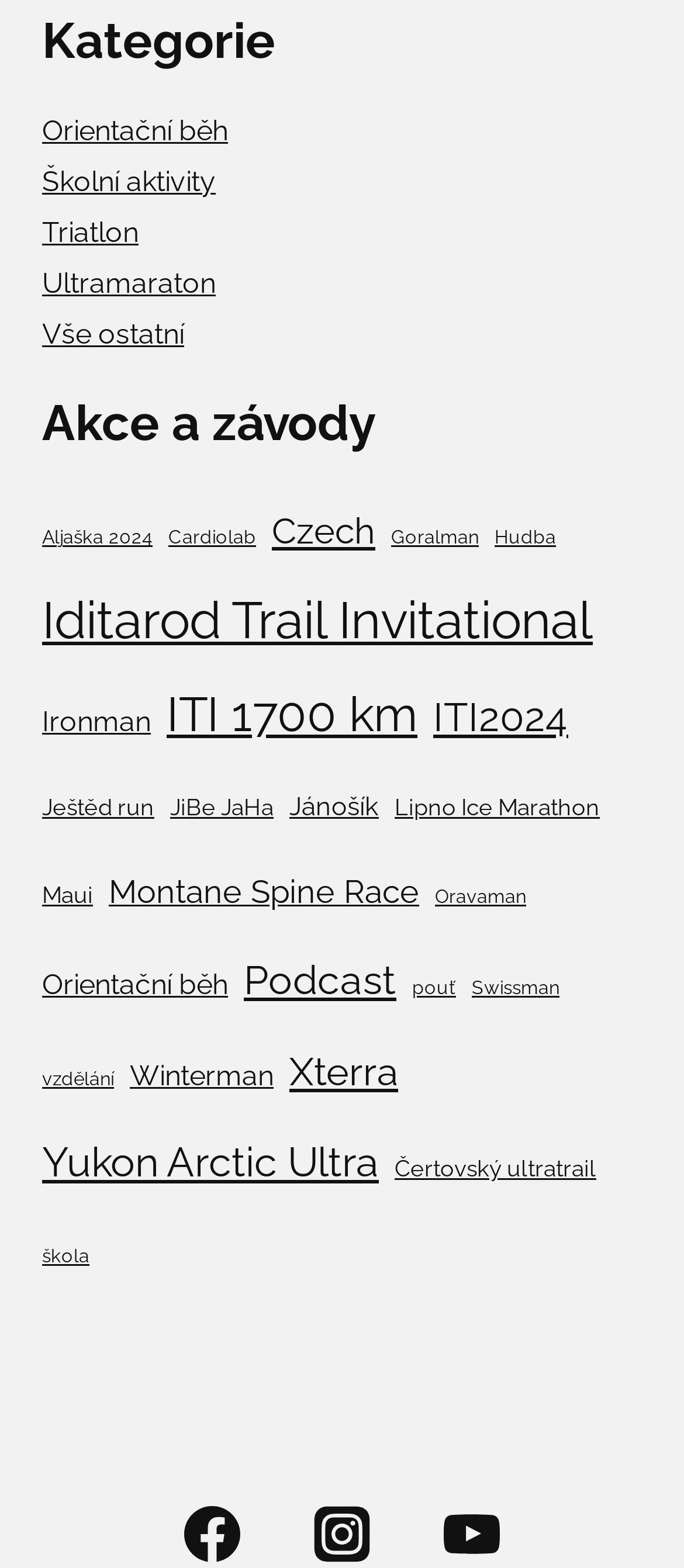Find the bounding box coordinates of the UI element according to this description: "Montane Spine Race".

[0.159, 0.543, 0.613, 0.596]